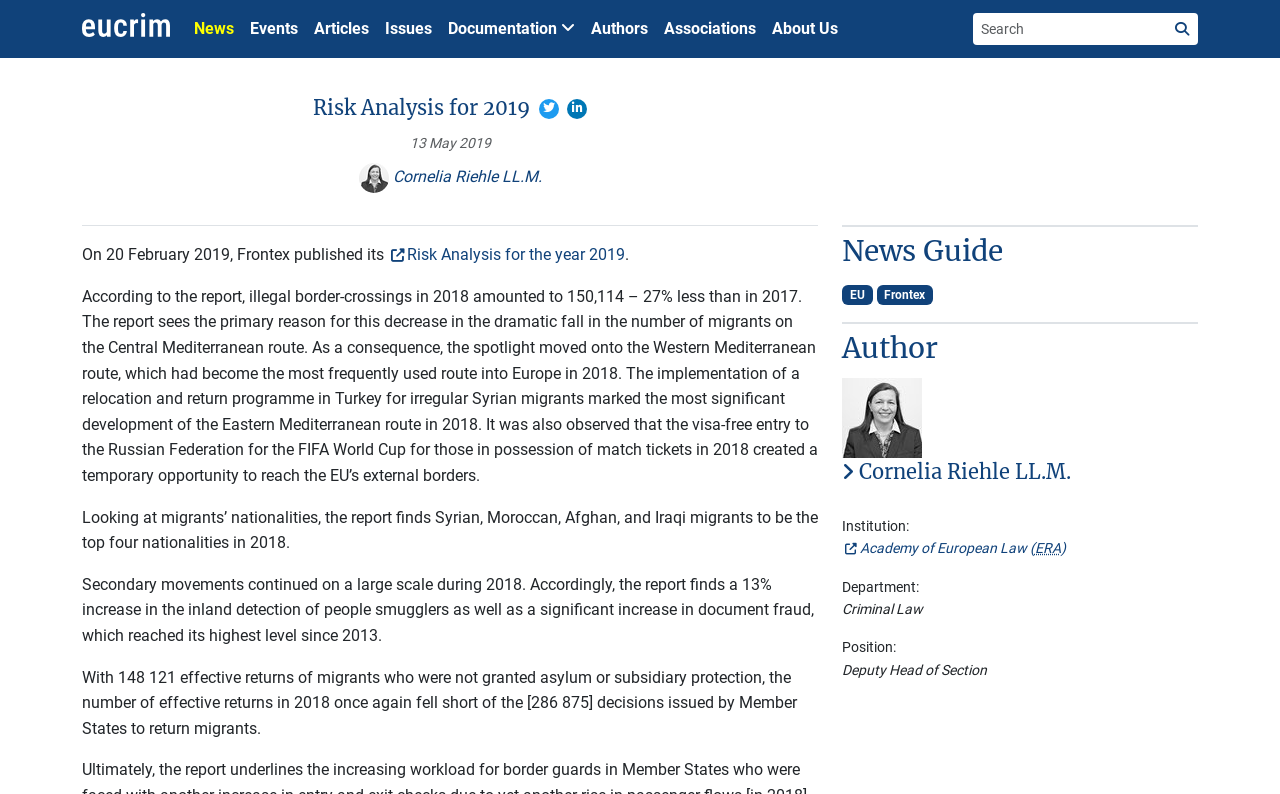Provide the bounding box coordinates of the HTML element this sentence describes: "General". The bounding box coordinates consist of four float numbers between 0 and 1, i.e., [left, top, right, bottom].

None